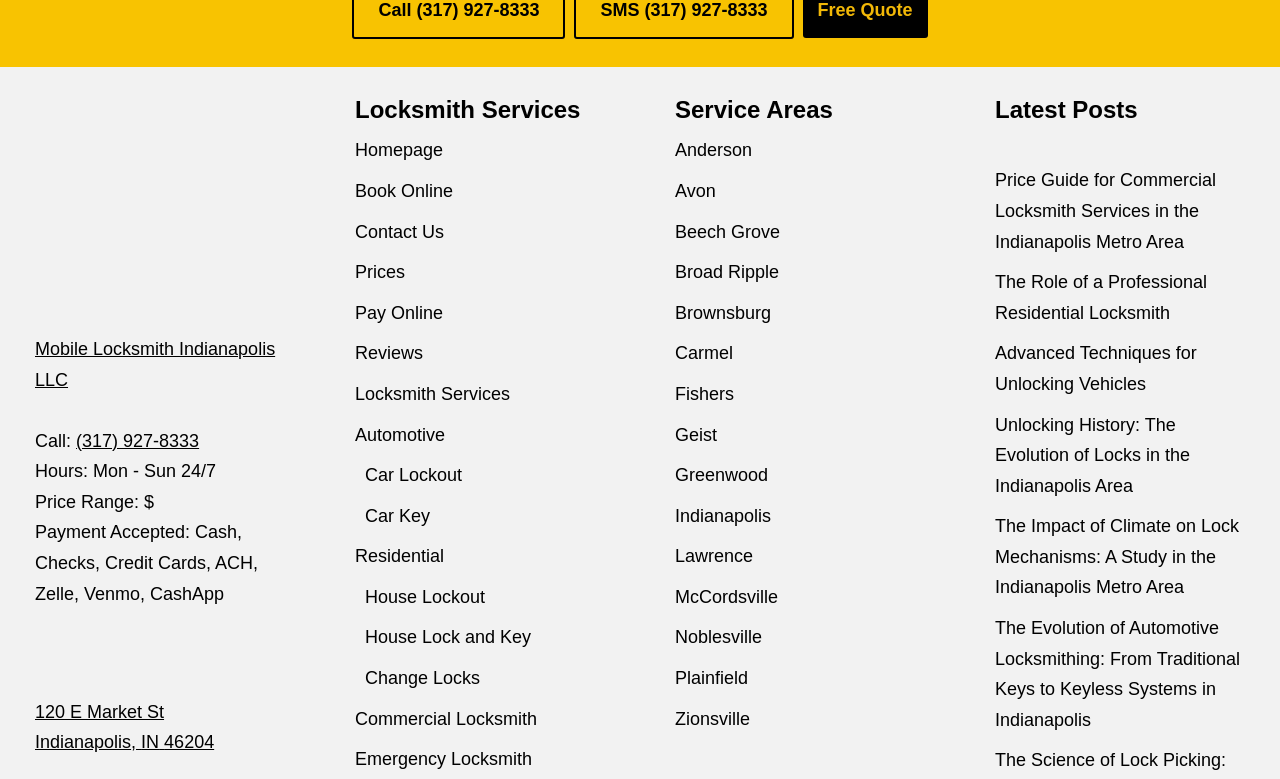Identify the bounding box coordinates of the section to be clicked to complete the task described by the following instruction: "Call the phone number". The coordinates should be four float numbers between 0 and 1, formatted as [left, top, right, bottom].

[0.059, 0.553, 0.156, 0.578]